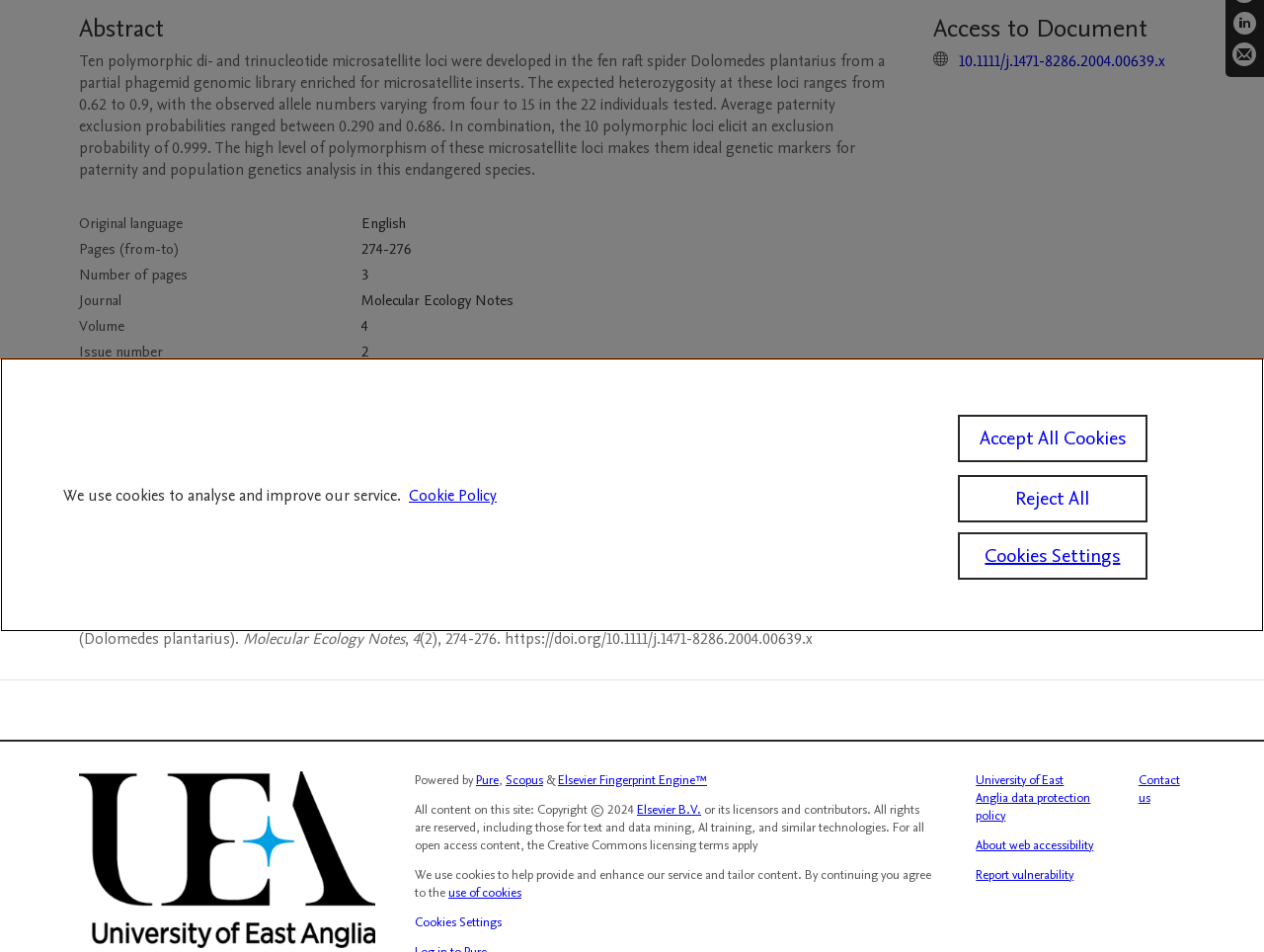Please provide the bounding box coordinate of the region that matches the element description: 10.1111/j.1471-8286.2004.00639.x. Coordinates should be in the format (top-left x, top-left y, bottom-right x, bottom-right y) and all values should be between 0 and 1.

[0.759, 0.053, 0.922, 0.075]